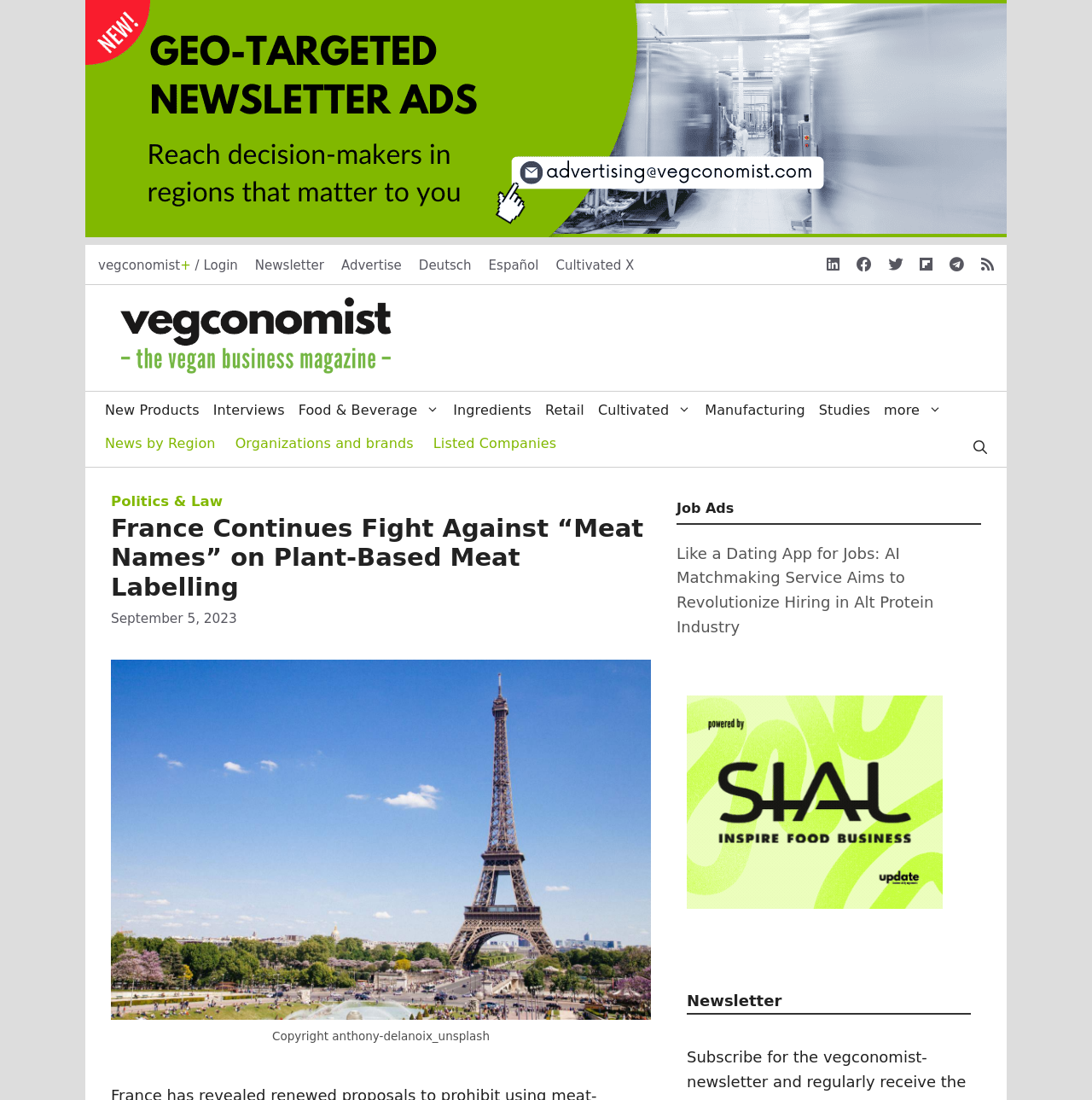Extract the main heading text from the webpage.

France Continues Fight Against “Meat Names” on Plant-Based Meat Labelling